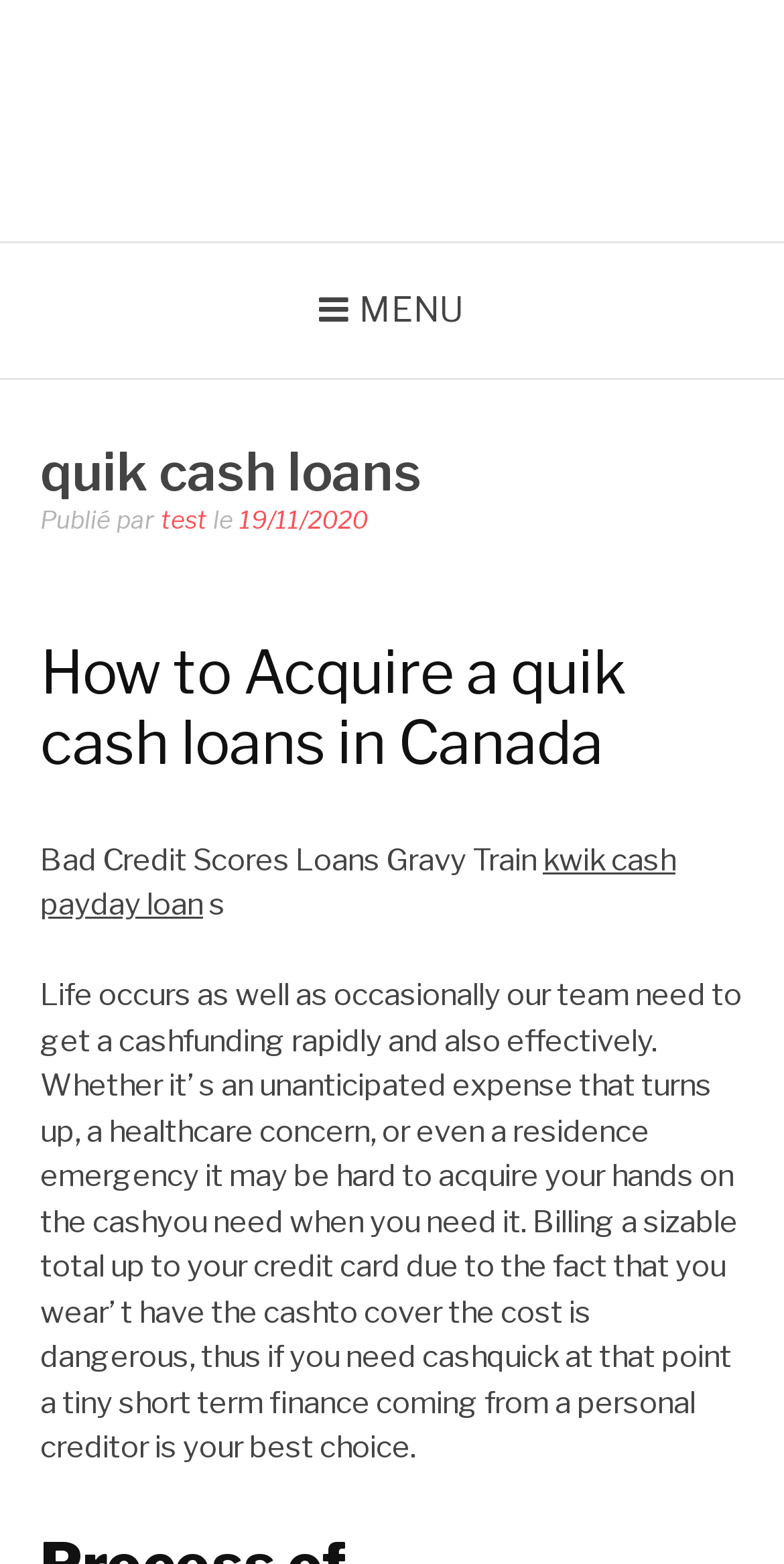Based on the element description: "Menu", identify the UI element and provide its bounding box coordinates. Use four float numbers between 0 and 1, [left, top, right, bottom].

[0.051, 0.156, 0.949, 0.241]